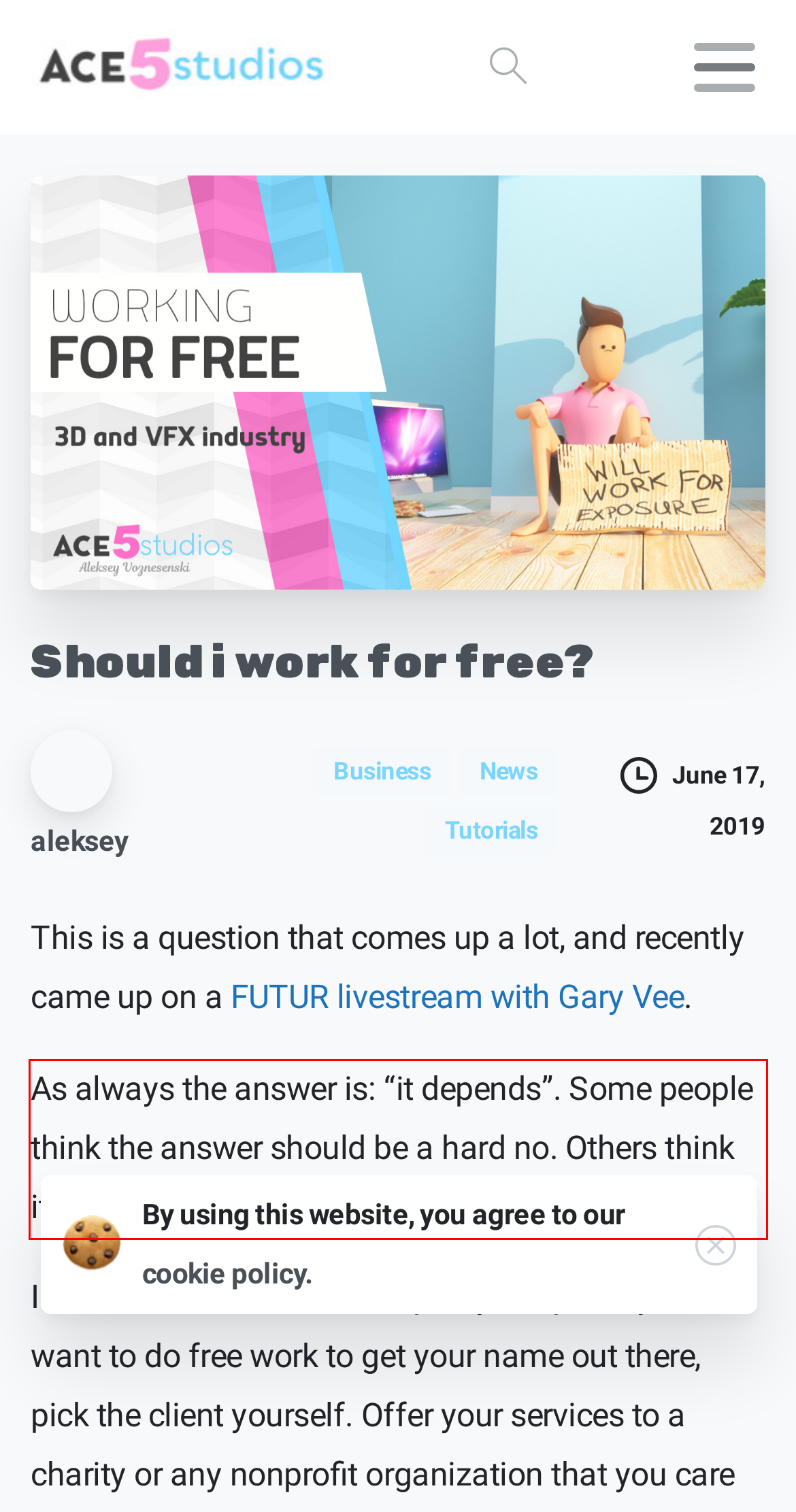You are provided with a screenshot of a webpage that includes a red bounding box. Extract and generate the text content found within the red bounding box.

As always the answer is: “it depends”. Some people think the answer should be a hard no. Others think it’s not such a bad thing.